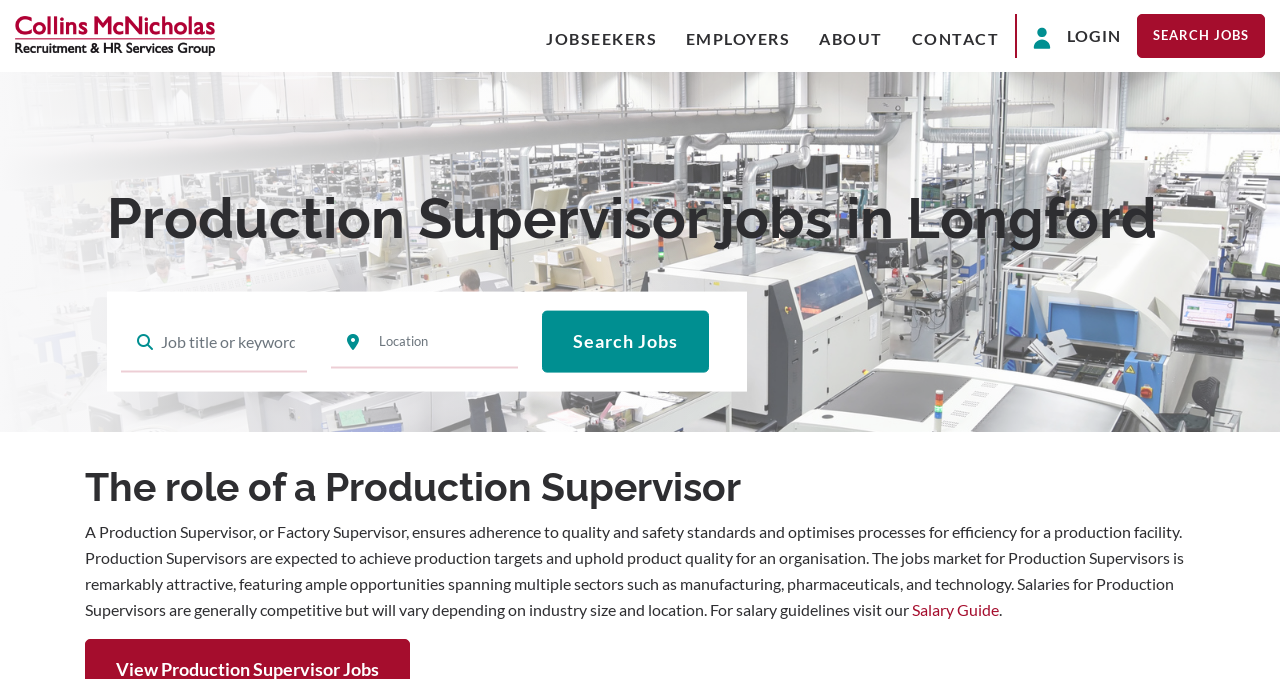What is the purpose of the 'Search Jobs' button?
Analyze the image and provide a thorough answer to the question.

The 'Search Jobs' button is located below the job title and location textboxes, suggesting that it is used to search for jobs based on the entered criteria.